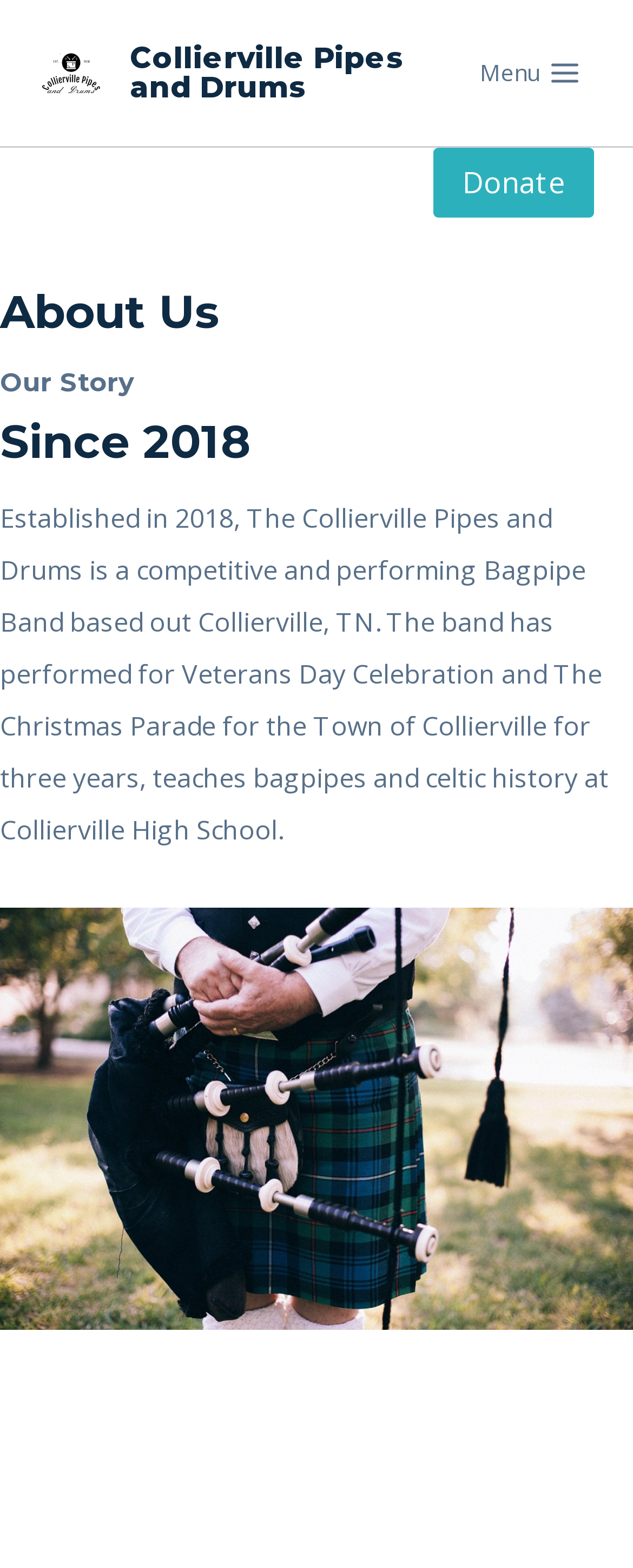Where is the band based?
Look at the image and answer with only one word or phrase.

Collierville, TN